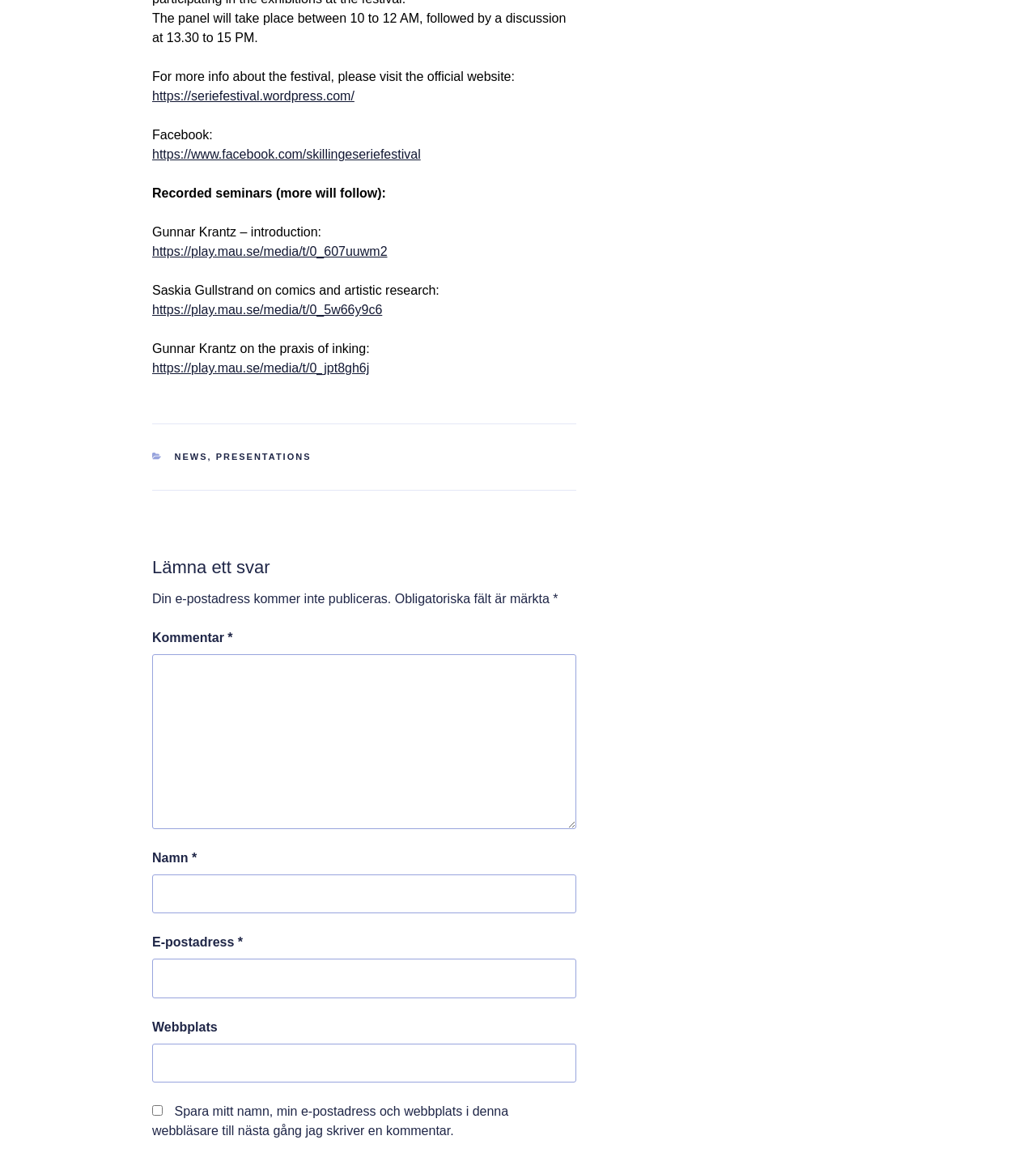Using the description "News", locate and provide the bounding box of the UI element.

[0.168, 0.391, 0.2, 0.399]